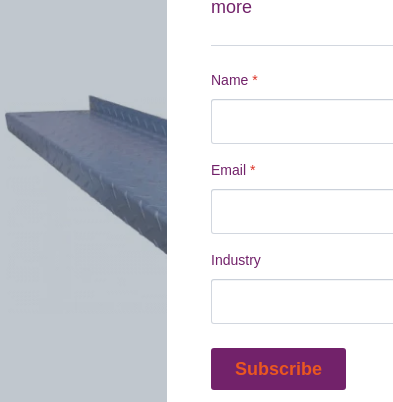Create an exhaustive description of the image.

This image showcases a 1250x265x4.5mm Solid Durbar Tread, featuring a self-colour finish. The tread is designed for strength and durability, suitable for various industrial applications. It has a 50mm turn up/down and showcases a Durbar pattern, which is known for its slip-resistant properties. The tread is manufactured to a thickness of 4.5mm, excluding the Durbar pattern thickness, making it an ideal choice for safety in staircases and walkways. Additionally, the product is available with options for bespoke support cleats, enhancing its utility in construction projects. Users can also expect free delivery on orders over £300 (excluding VAT) and a significant discount on larger orders, highlighting cost-efficient purchasing options.